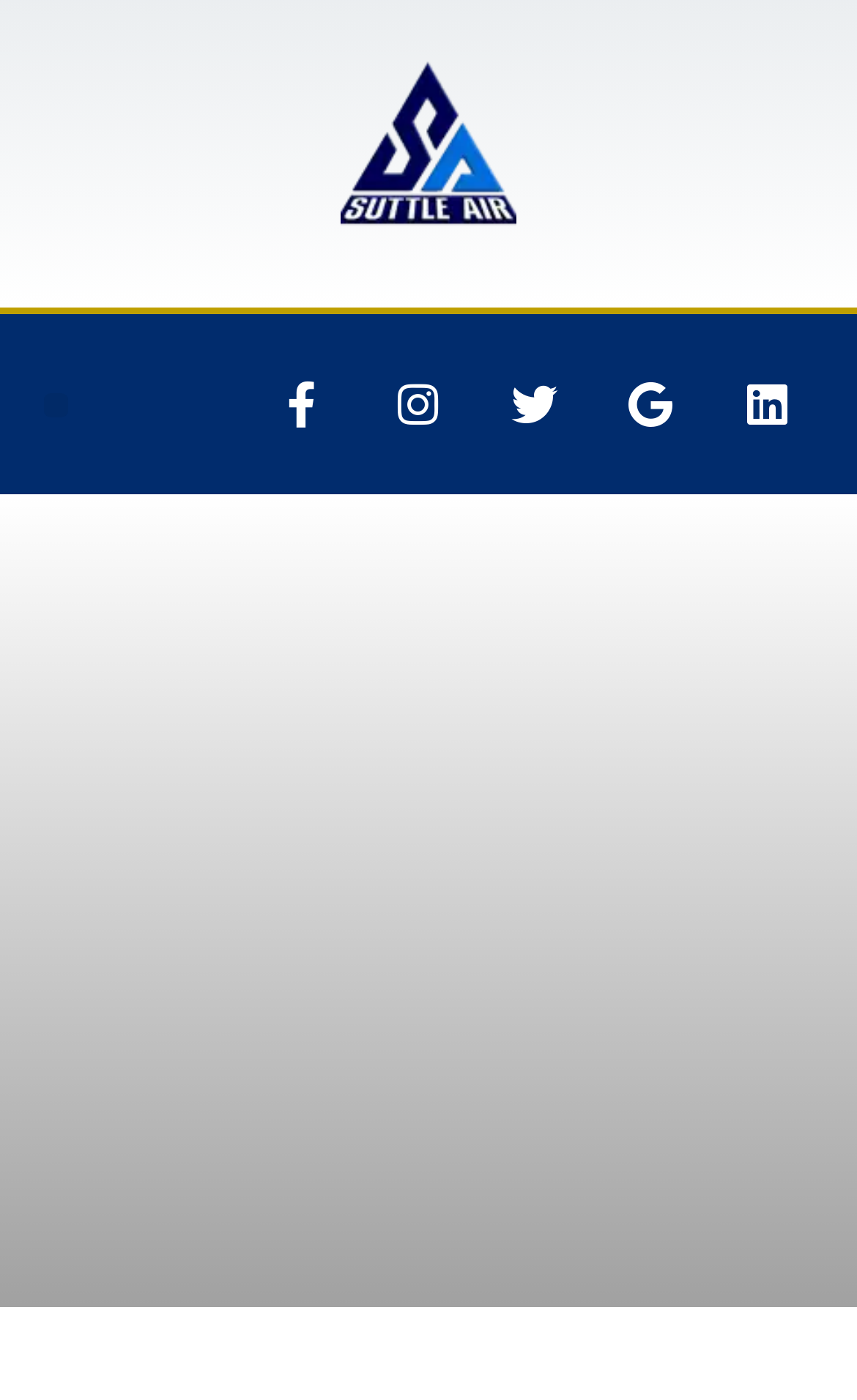Extract the main heading from the webpage content.

SMART THERMOSTATS: ECOBEE VS NEST